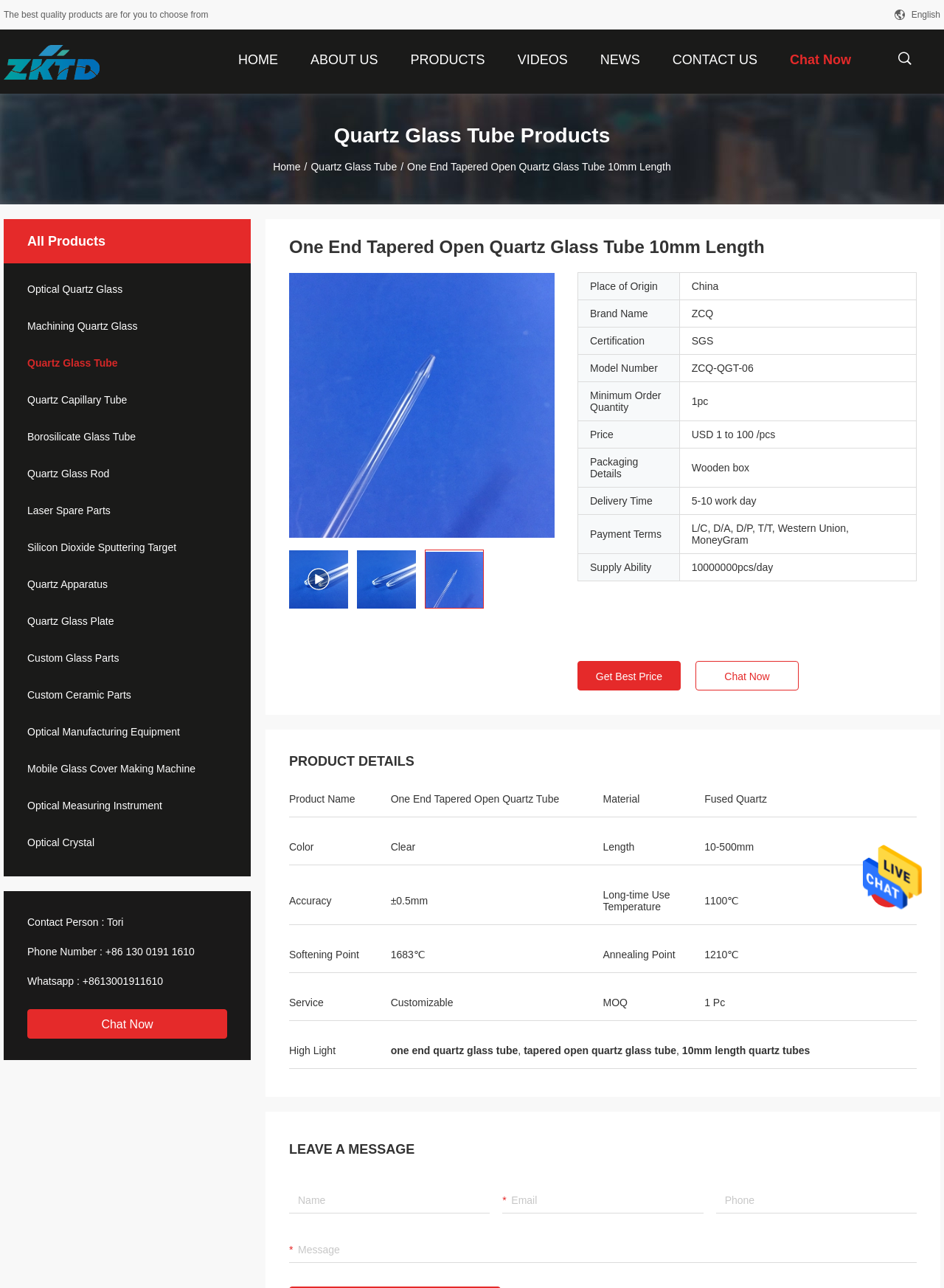Give the bounding box coordinates for the element described by: "FREE CASE REVIEW".

None